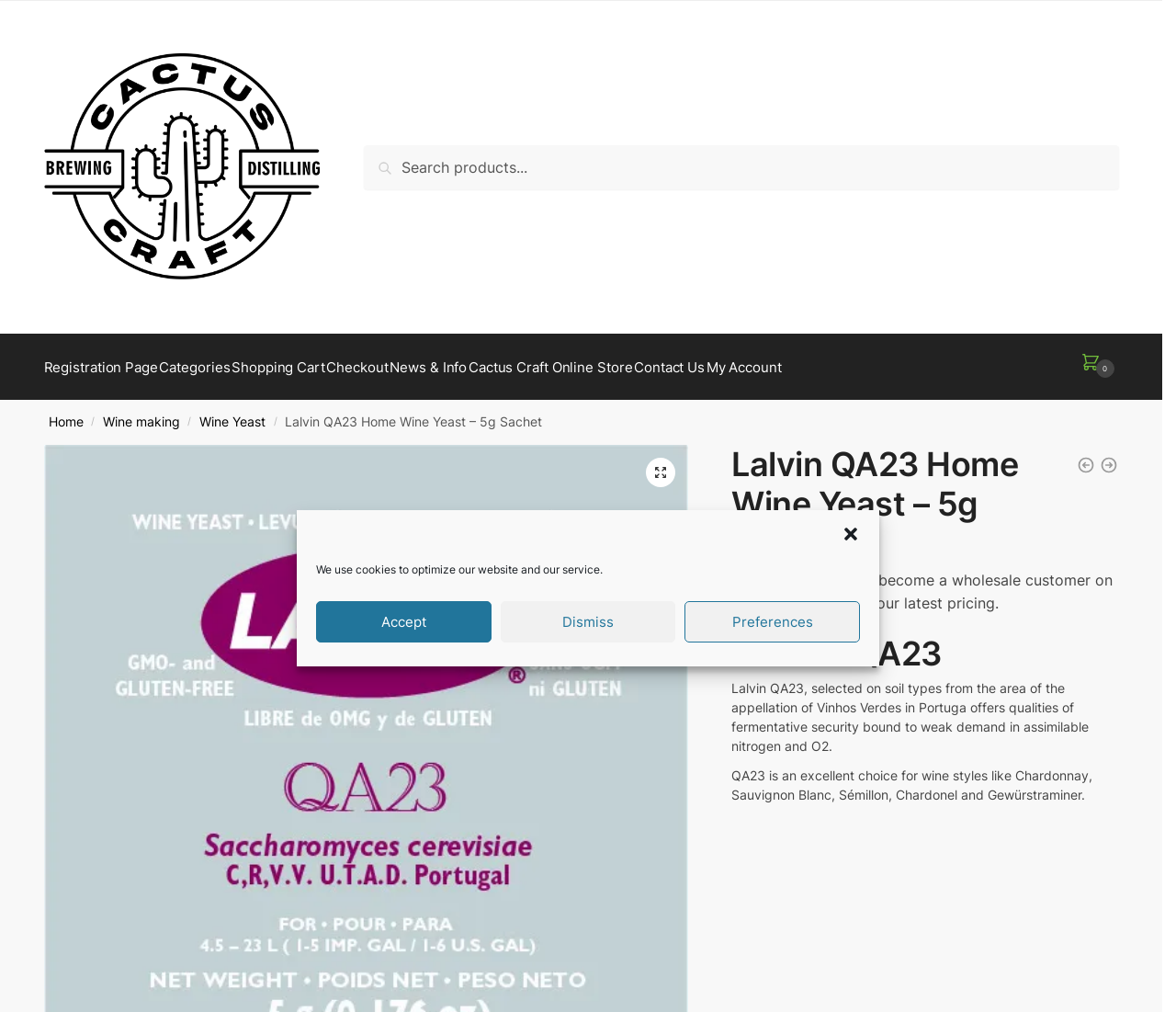What is the purpose of the 'Preferences' button?
Please respond to the question with a detailed and well-explained answer.

I inferred the answer by looking at the context of the 'Preferences' button, which is located in the cookie consent dialog. The dialog is asking the user to manage their cookie consent, and the 'Preferences' button is likely used to set specific preferences for cookie usage.